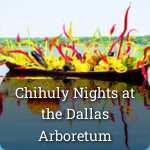Based on what you see in the screenshot, provide a thorough answer to this question: Where are the sculptures situated?

According to the caption, the artwork is 'situated around a tranquil body of water', which reflects the vivid hues and intricate shapes of the glass sculptures.